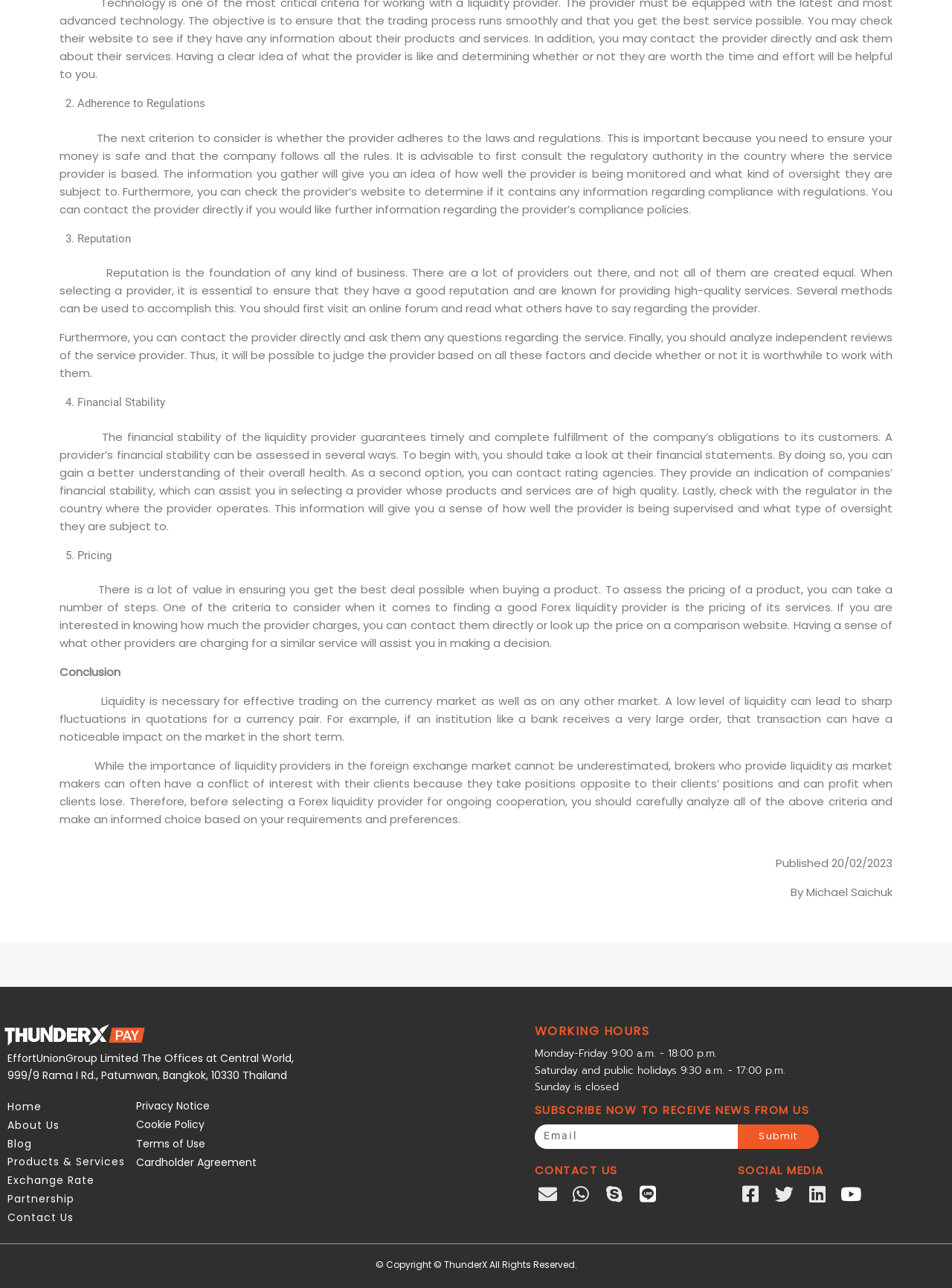Can you look at the image and give a comprehensive answer to the question:
How many criteria are mentioned in the article?

The article mentions five criteria to consider when selecting a Forex liquidity provider: adherence to regulations, reputation, financial stability, pricing, and conclusion.